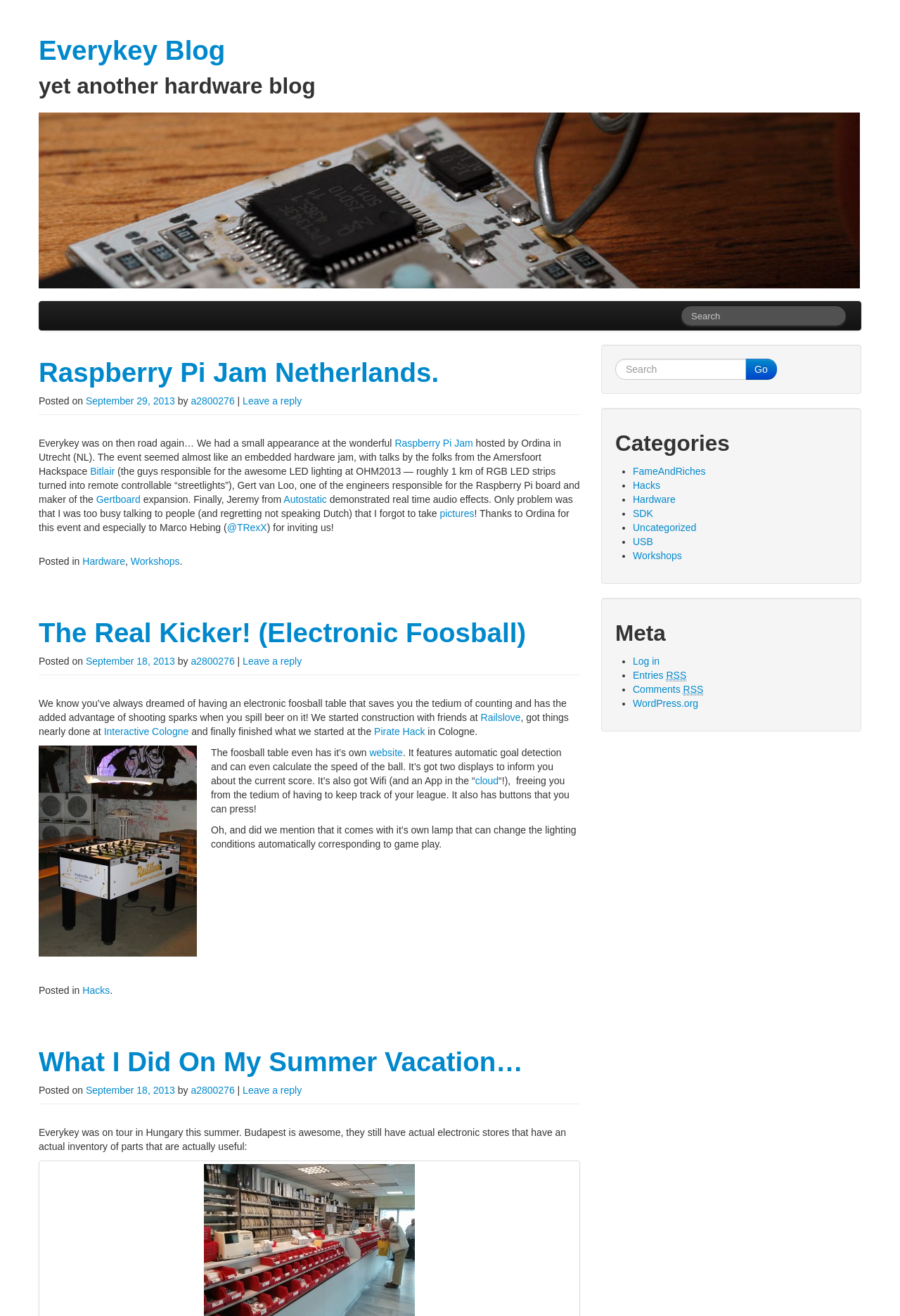Create a detailed narrative of the webpage’s visual and textual elements.

The webpage is a blog titled "Everykey Blog" with the subtitle "yet another hardware blog". At the top, there is a main menu and a search box located on the right side. Below the main menu, there are three articles with headings, each containing text and links. The first article is about the Raspberry Pi Jam Netherlands, where the author describes their experience at the event. The second article is about an electronic foosball table, which the author and their friends built, and it features automatic goal detection, Wi-Fi connectivity, and an app. The third article is about the author's summer vacation in Hungary, where they visited Budapest and found electronic stores with useful parts.

On the right side of the webpage, there is a complementary section that takes up about a third of the page's width. The footer of the webpage is located at the bottom, containing links to categories such as "Hardware" and "Workshops". There are also links to leave a reply at the end of each article.